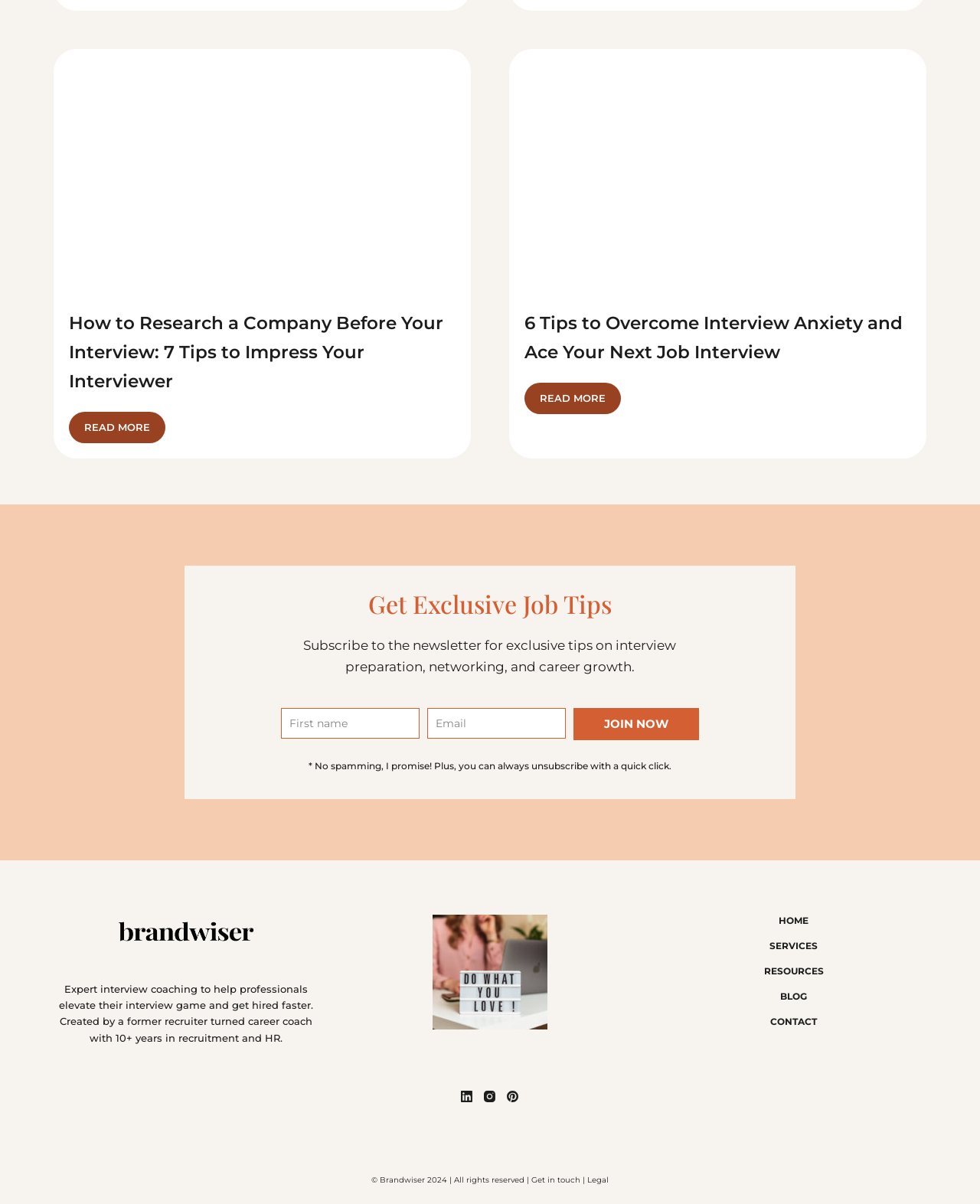Please find the bounding box coordinates of the section that needs to be clicked to achieve this instruction: "Subscribe to the newsletter".

[0.585, 0.588, 0.713, 0.615]